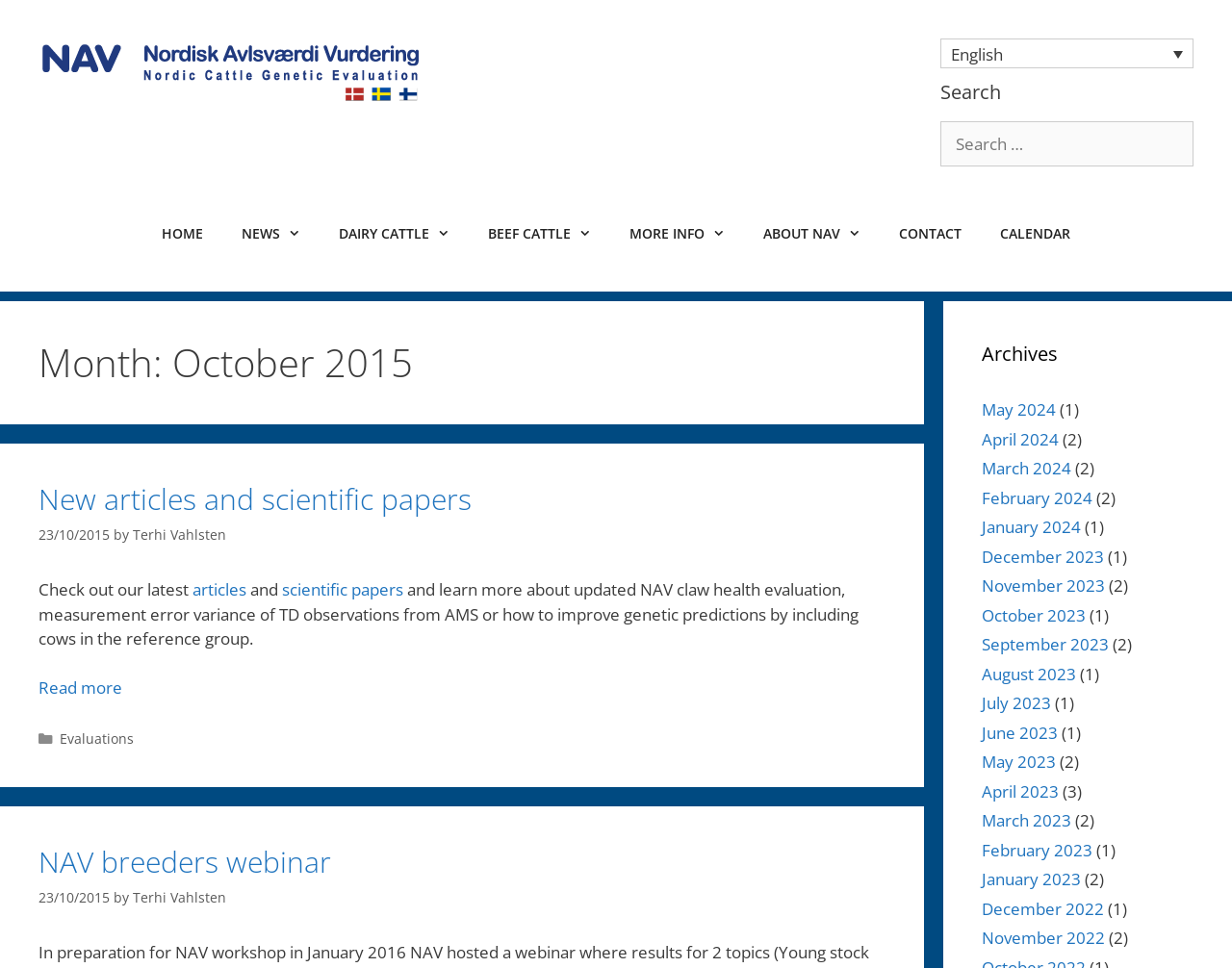Please find the bounding box coordinates of the element that you should click to achieve the following instruction: "Search for something". The coordinates should be presented as four float numbers between 0 and 1: [left, top, right, bottom].

[0.763, 0.125, 0.969, 0.172]